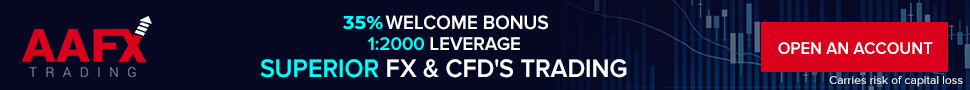Create an extensive caption that includes all significant details of the image.

The image promotes AAFX Trading, featuring a vibrant and professional design. The layout includes bold text that highlights a **35% welcome bonus** and a **1:2000 leverage** offer, aimed at attracting new users. The phrase **"SUPERIOR FX & CFD'S TRADING"** is prominently displayed, indicating the company's focus on foreign exchange and contracts for difference trading. A striking red button urges viewers to **"OPEN AN ACCOUNT,"** suggesting a straightforward call to action. The background uses a dark theme accented with light blue and white text, complemented by a subtle graph pattern that conveys financial expertise. Text at the bottom notes that trading carries a risk of capital loss, reminding potential traders of the inherent risks involved.